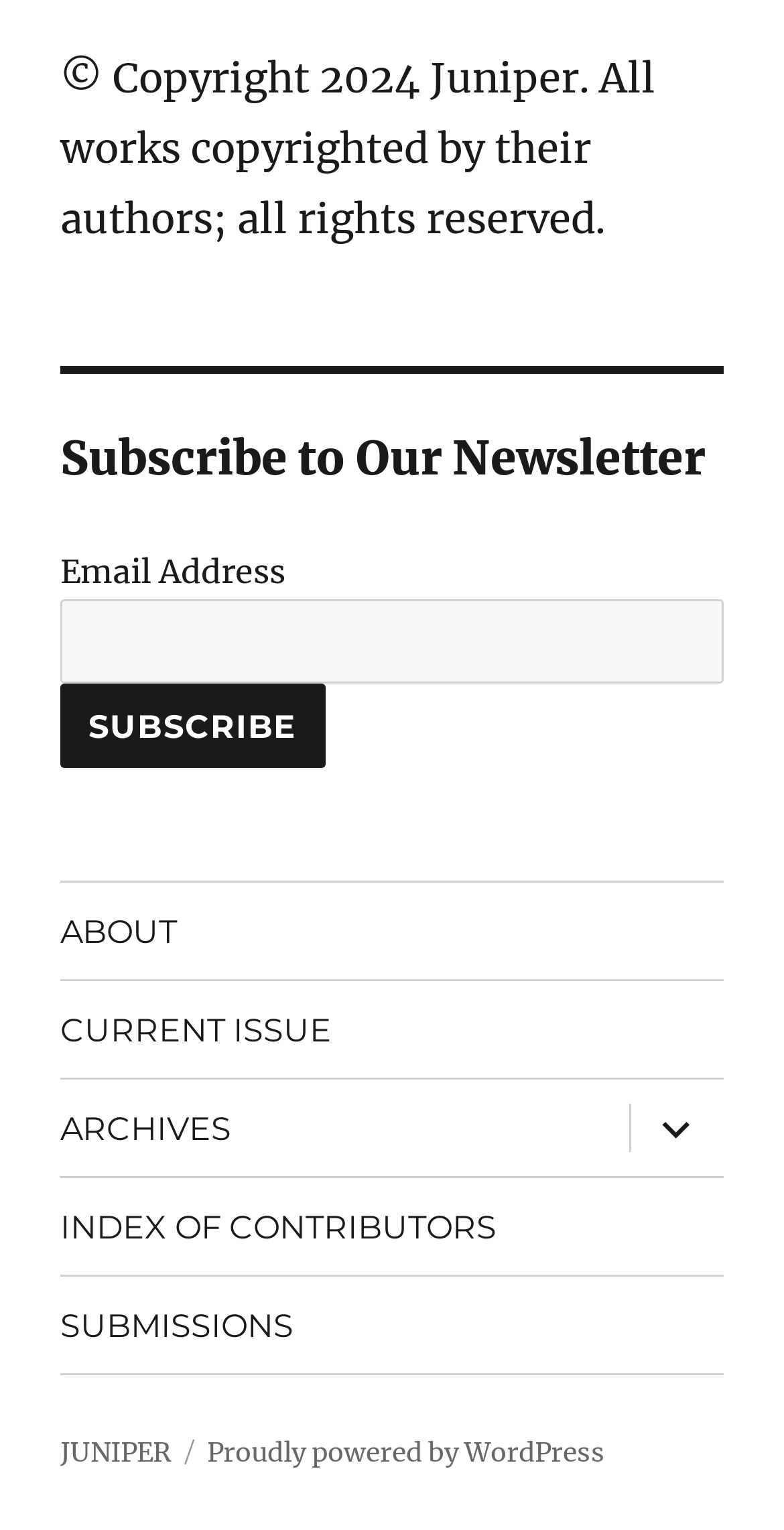Locate the bounding box coordinates of the region to be clicked to comply with the following instruction: "Visit FAQ". The coordinates must be four float numbers between 0 and 1, in the form [left, top, right, bottom].

None